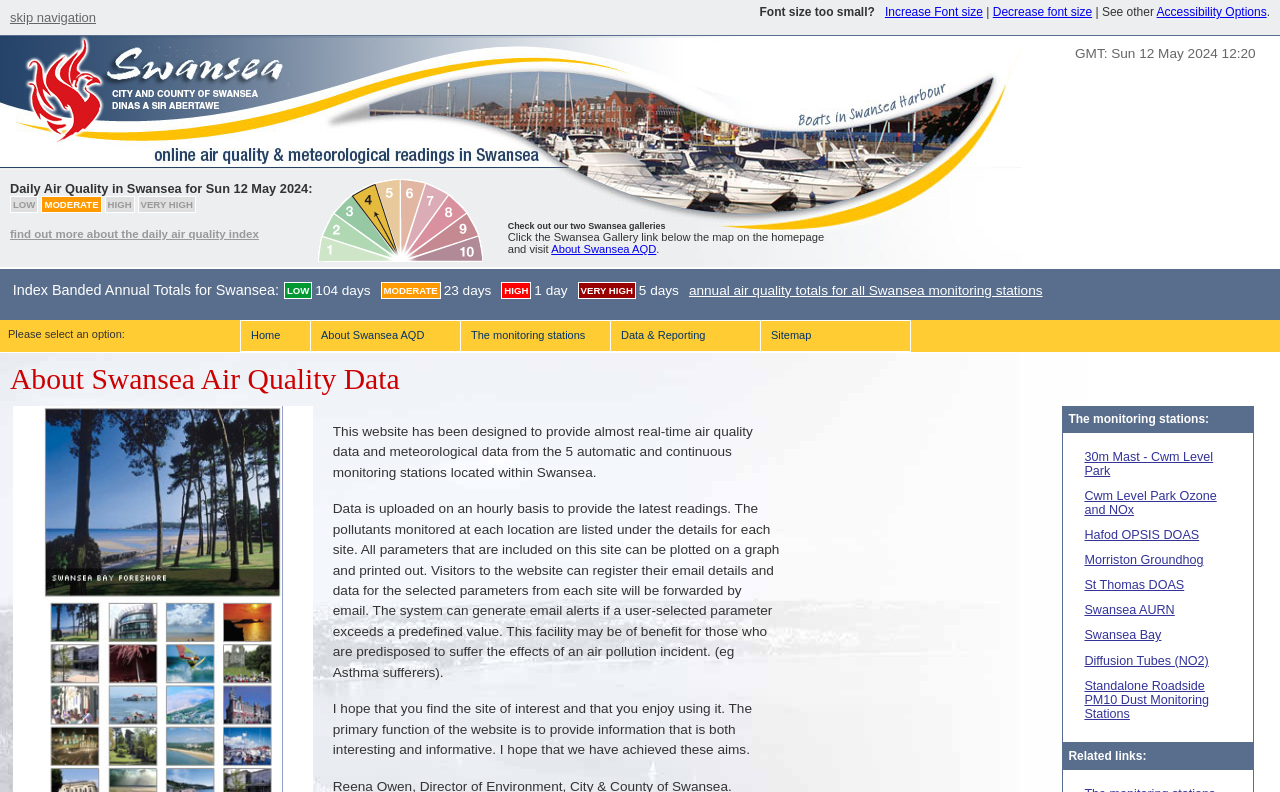Detail the features and information presented on the webpage.

The webpage is about air quality and meteorological data in Swansea, specifically the City and County of Swansea Air Quality Monitoring. At the top, there is a navigation menu with links to skip navigation, increase or decrease font size, and access accessibility options. The current date and time are displayed, along with a message about the daily air quality index.

Below this, there is a section about the daily air quality in Swansea, with a rating of 4 out of 10. There are links to find out more about the daily air quality index and to access Swansea galleries. 

On the left side, there is a menu with links to the homepage, about Swansea AQD, monitoring stations, data and reporting, and sitemap. 

The main content of the page is divided into sections. The first section is about Swansea Air Quality Data, which provides almost real-time air quality data and meteorological data from five automatic and continuous monitoring stations within Swansea. The data is uploaded hourly, and visitors can register to receive email updates and alerts.

The next section lists the monitoring stations, with links to each station's details. There are also related links at the bottom of the page. Throughout the page, there are various static texts and links providing more information about air quality and meteorological data in Swansea.